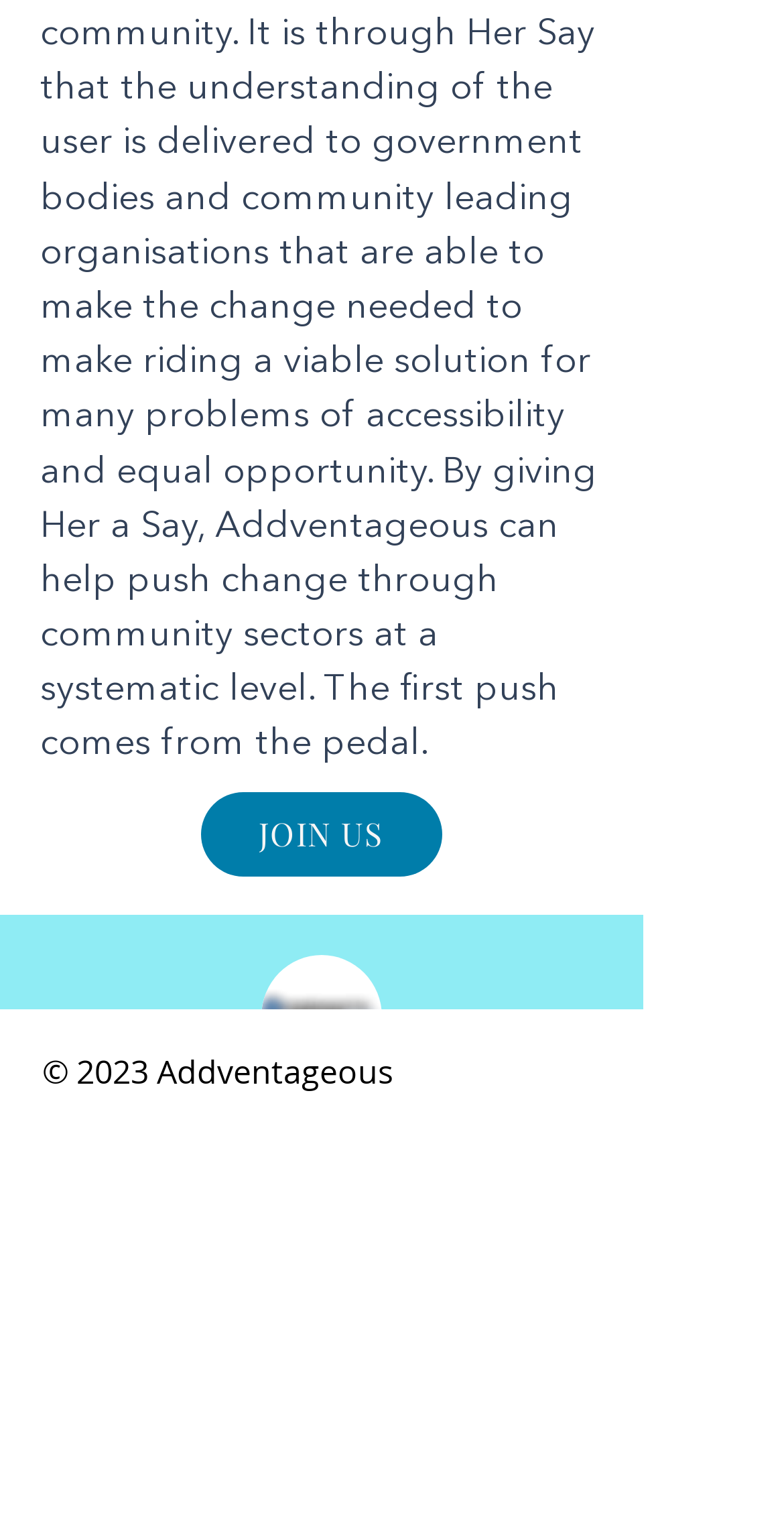What is the copyright year?
Please provide a single word or phrase as your answer based on the image.

2023